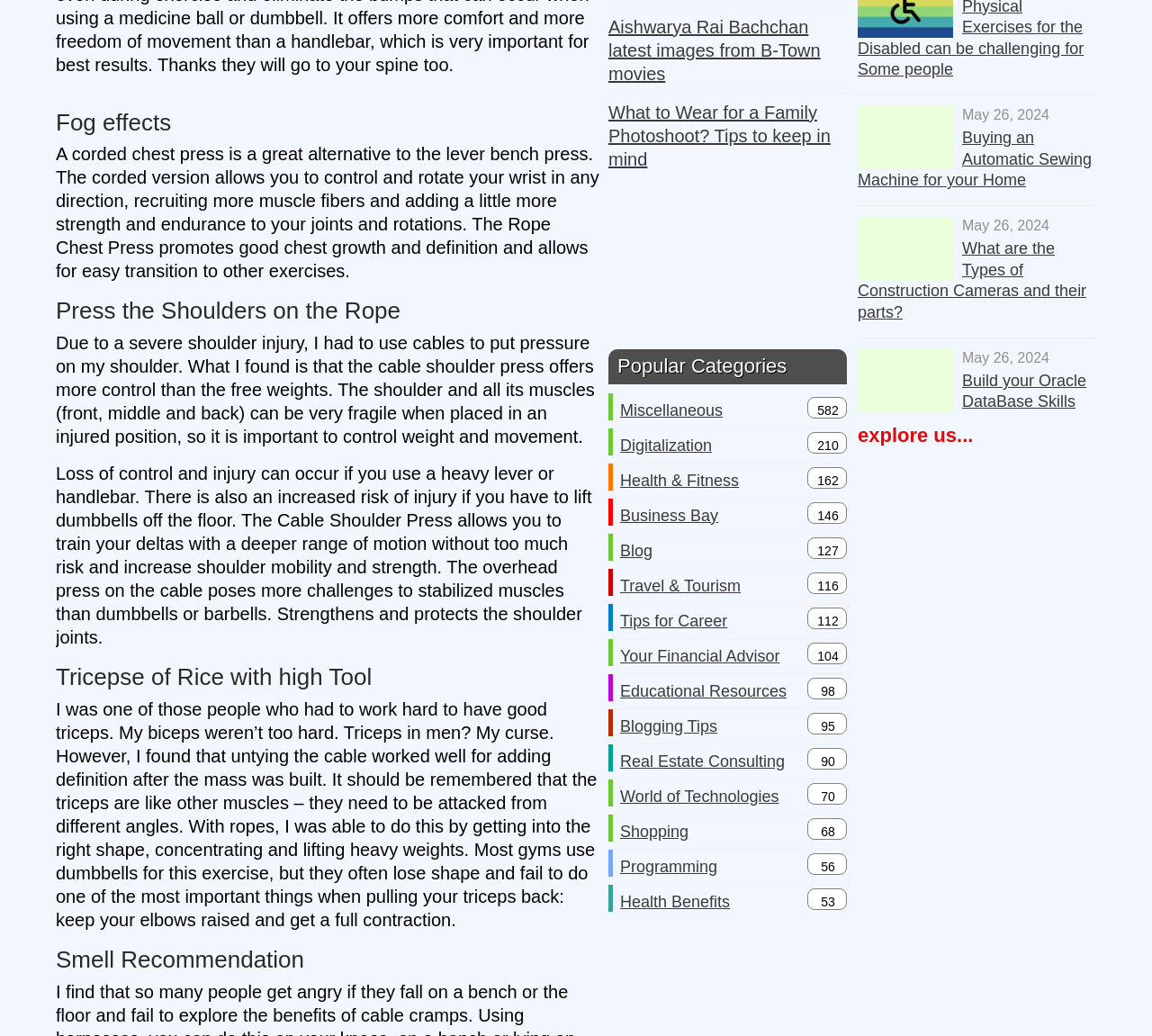Provide a thorough and detailed response to the question by examining the image: 
What is the purpose of the Cable Shoulder Press?

According to the webpage, the Cable Shoulder Press allows you to train your deltas with a deeper range of motion without too much risk and increase shoulder mobility and strength. It strengthens and protects the shoulder joints.